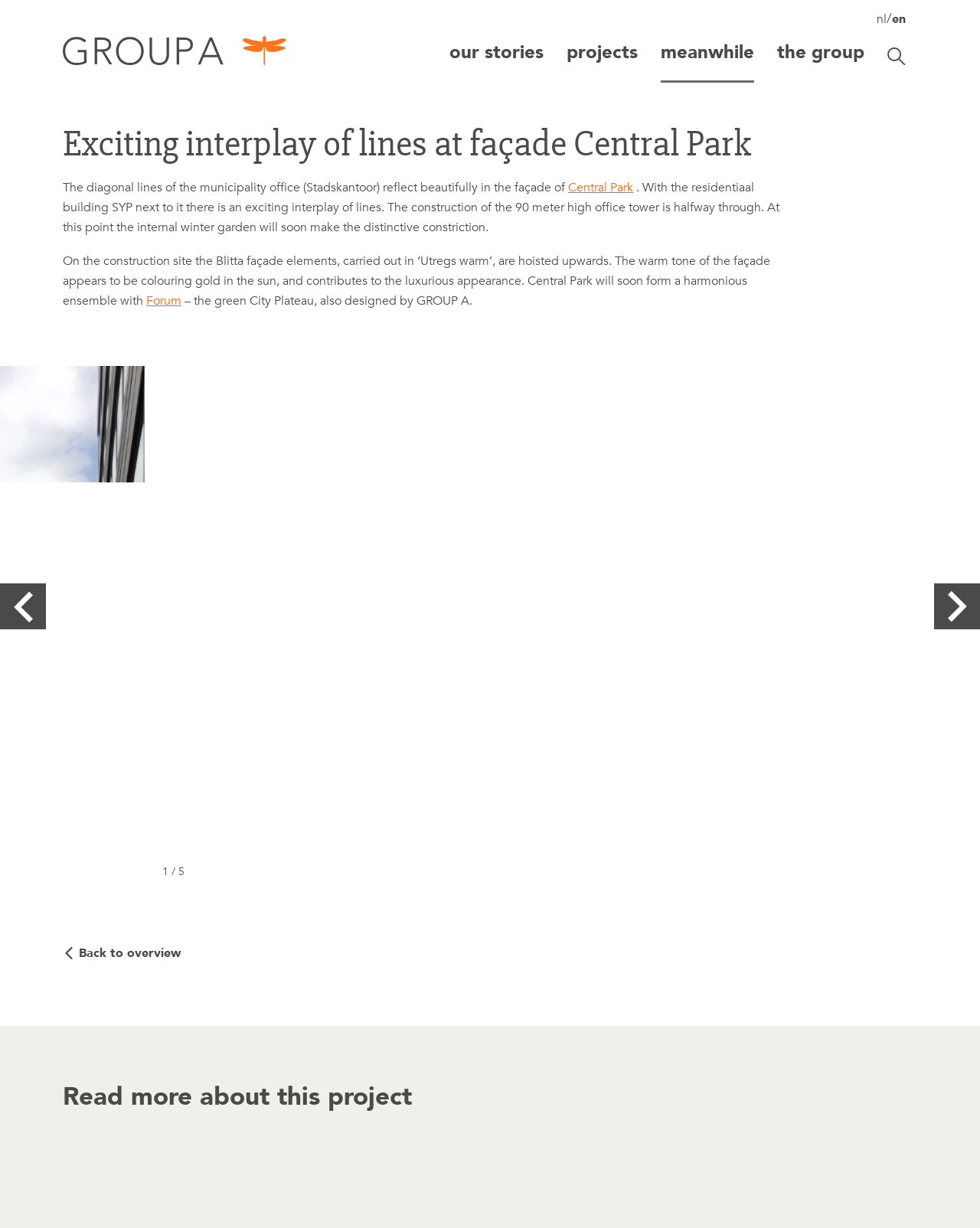Determine the bounding box coordinates of the UI element described below. Use the format (top-left x, top-left y, bottom-right x, bottom-right y) with floating point numbers between 0 and 1: The group

[0.781, 0.024, 0.894, 0.067]